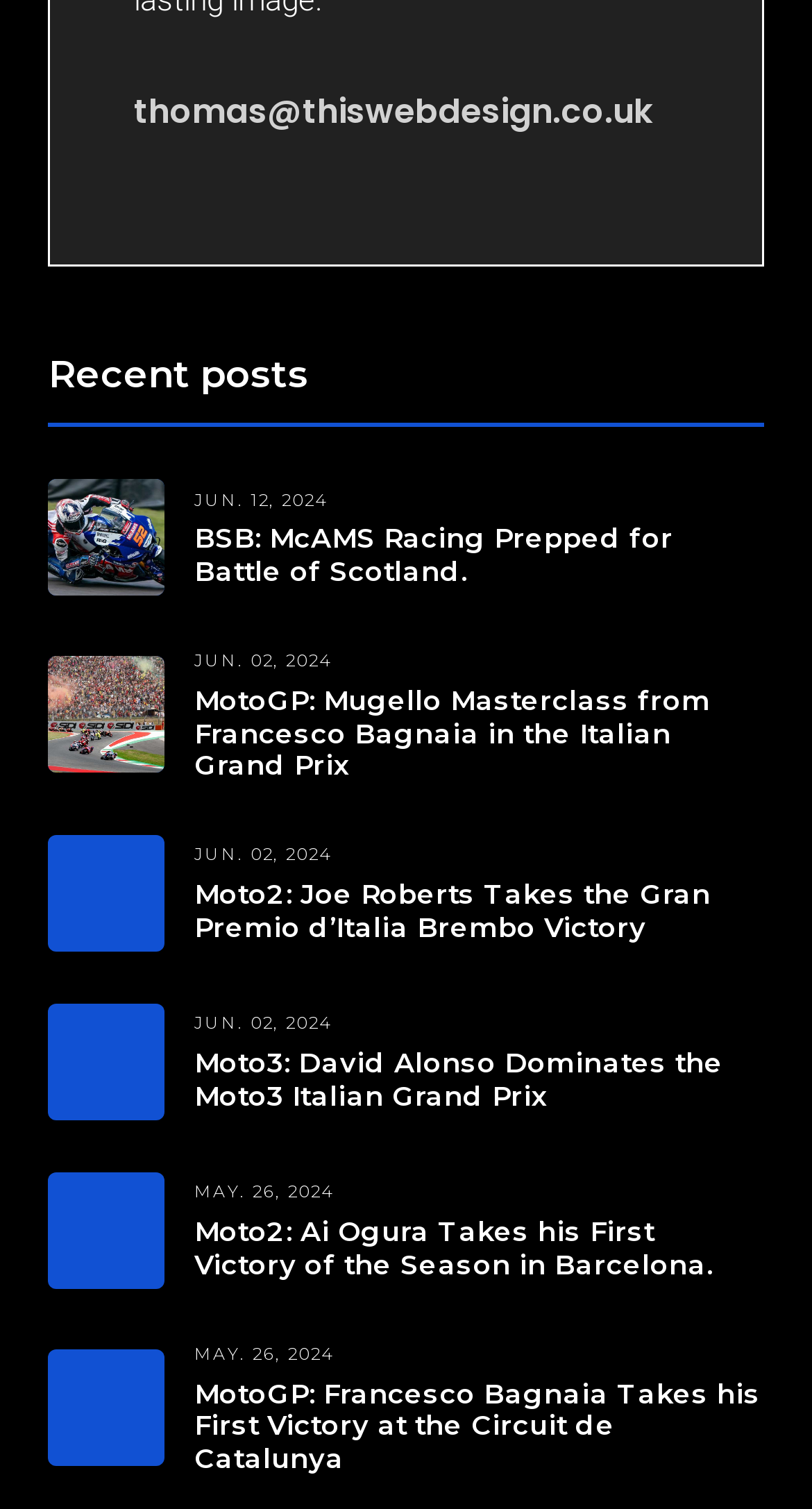Determine the bounding box coordinates of the clickable region to follow the instruction: "View recent posts".

[0.06, 0.232, 0.94, 0.267]